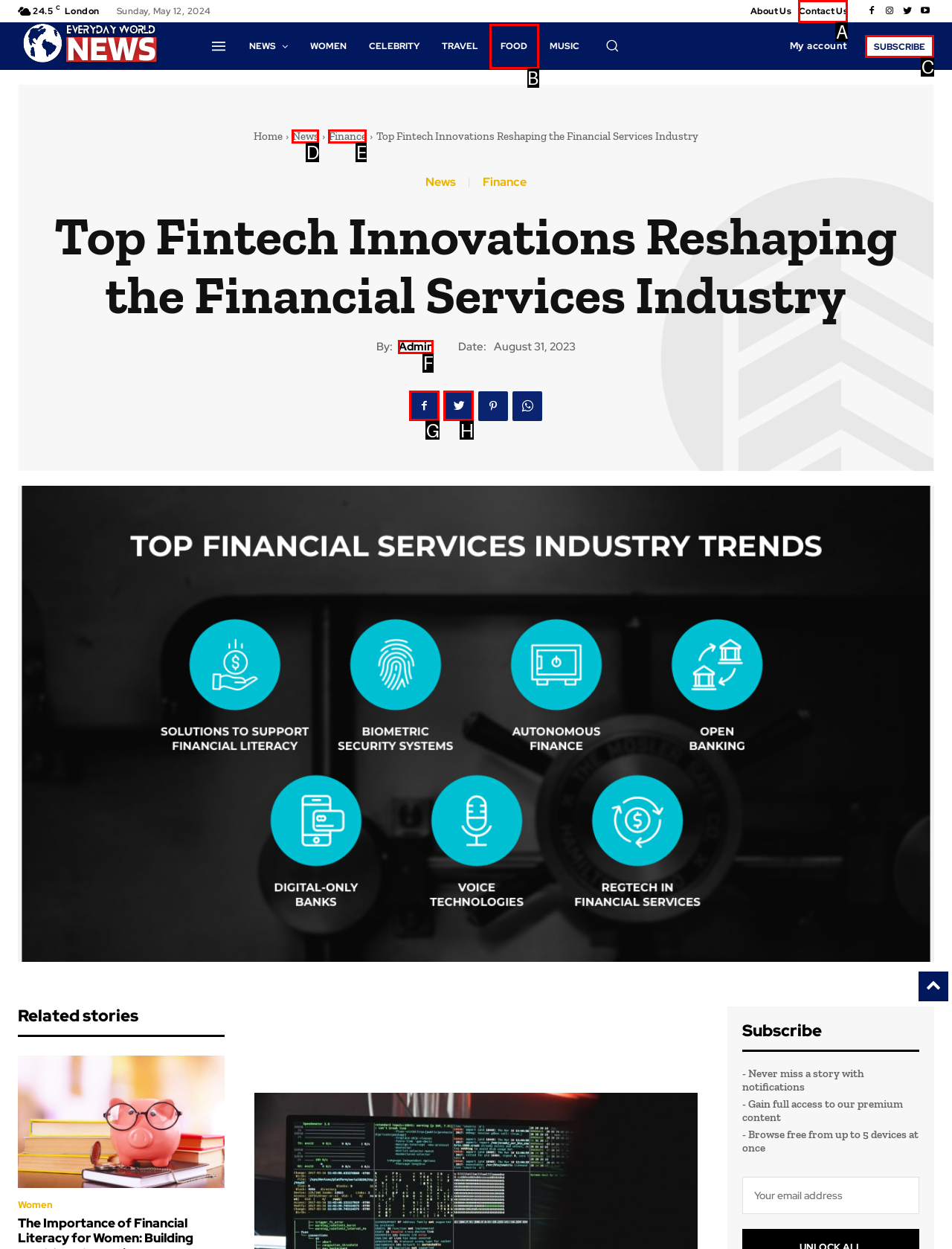Which letter corresponds to the correct option to complete the task: Subscribe to the newsletter?
Answer with the letter of the chosen UI element.

C